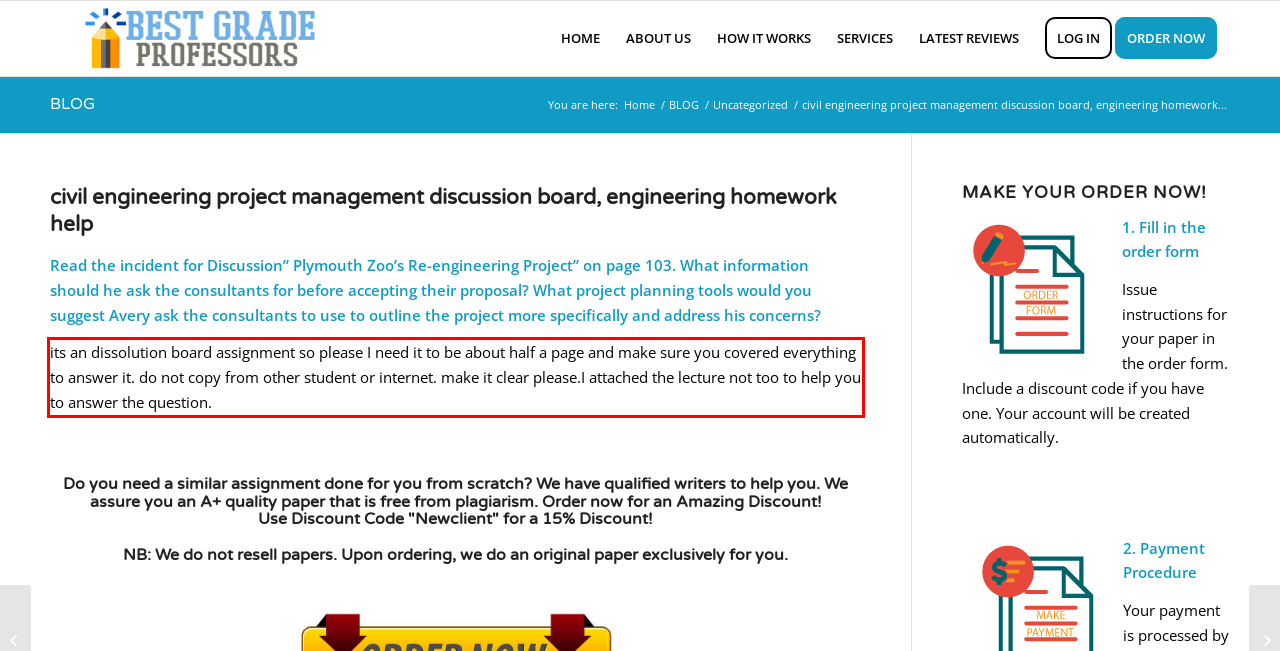Extract and provide the text found inside the red rectangle in the screenshot of the webpage.

its an dissolution board assignment so please I need it to be about half a page and make sure you covered everything to answer it. do not copy from other student or internet. make it clear please.I attached the lecture not too to help you to answer the question.